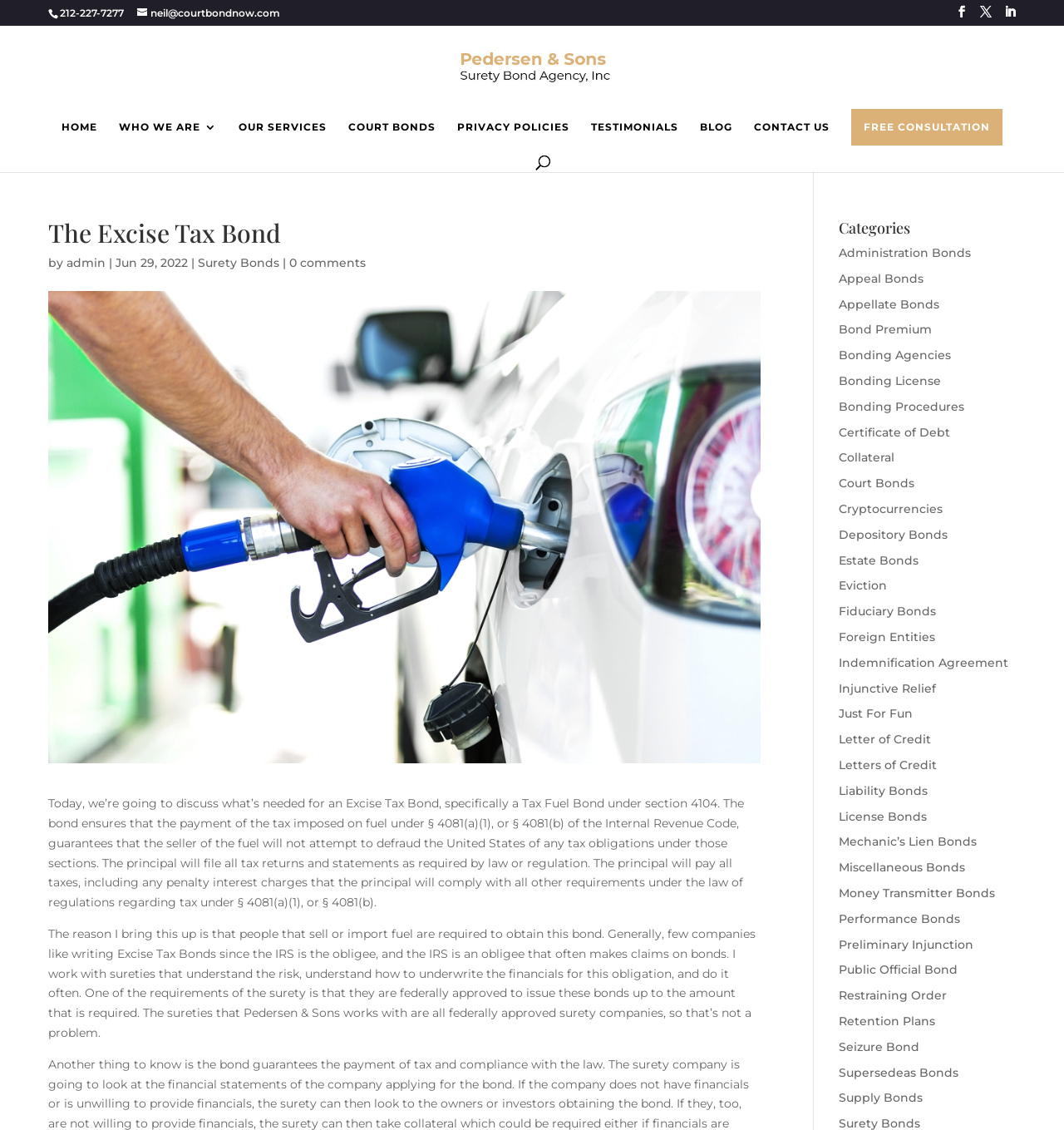What type of bond is discussed in the article?
Using the image, provide a concise answer in one word or a short phrase.

Tax Fuel Bond